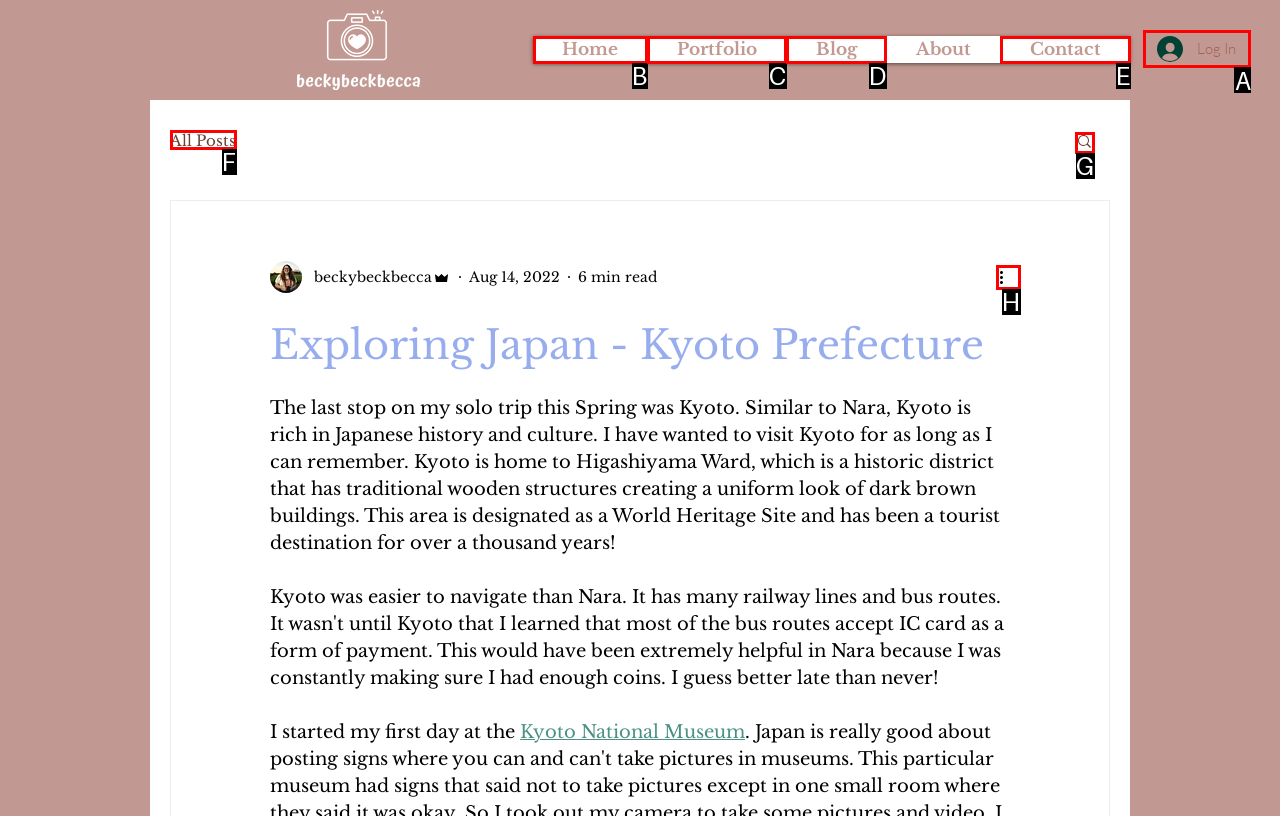Given the instruction: Log in to the website, which HTML element should you click on?
Answer with the letter that corresponds to the correct option from the choices available.

A